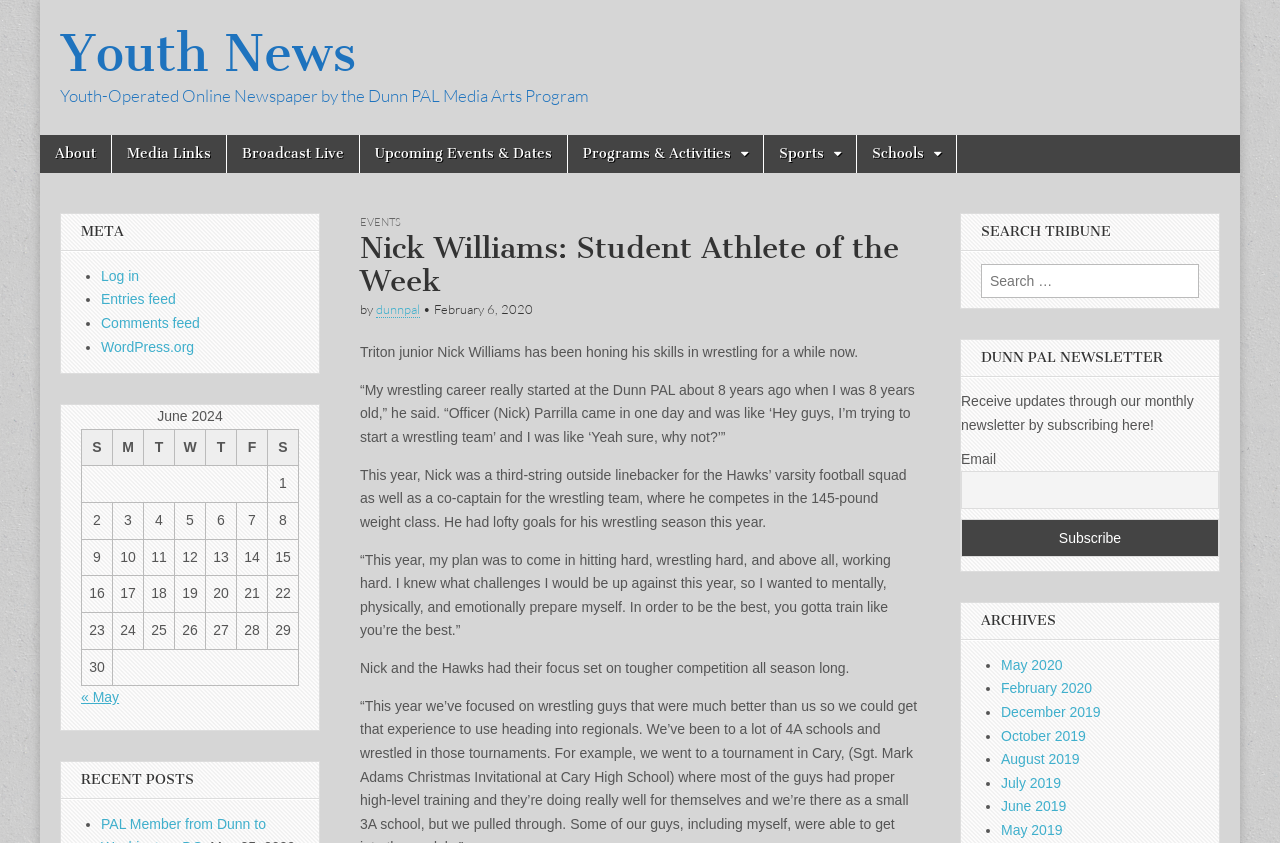What is the position of Nick Williams in the football team?
Give a single word or phrase answer based on the content of the image.

Outside linebacker